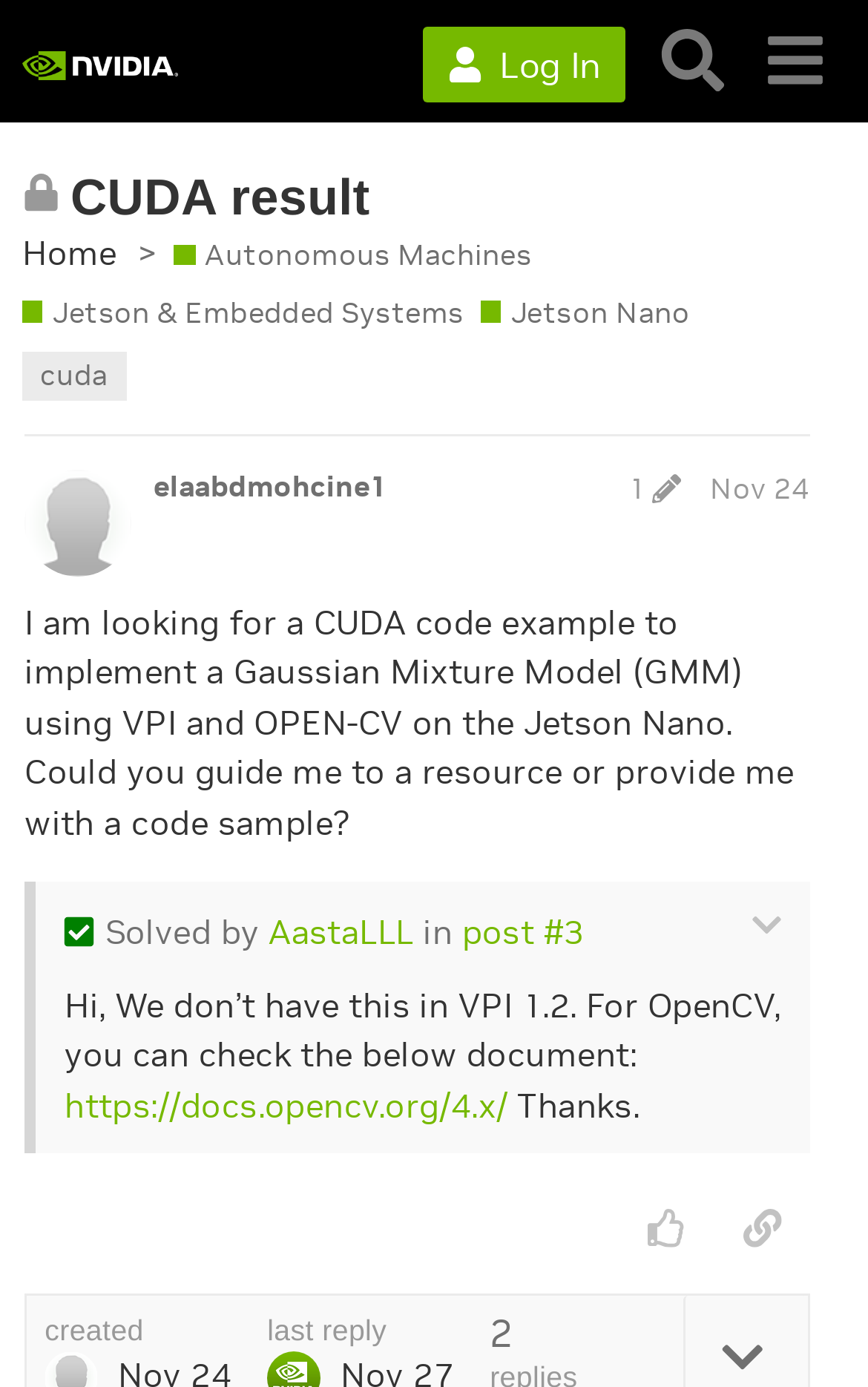Please identify the bounding box coordinates of the area I need to click to accomplish the following instruction: "View post edit history".

[0.708, 0.341, 0.801, 0.365]